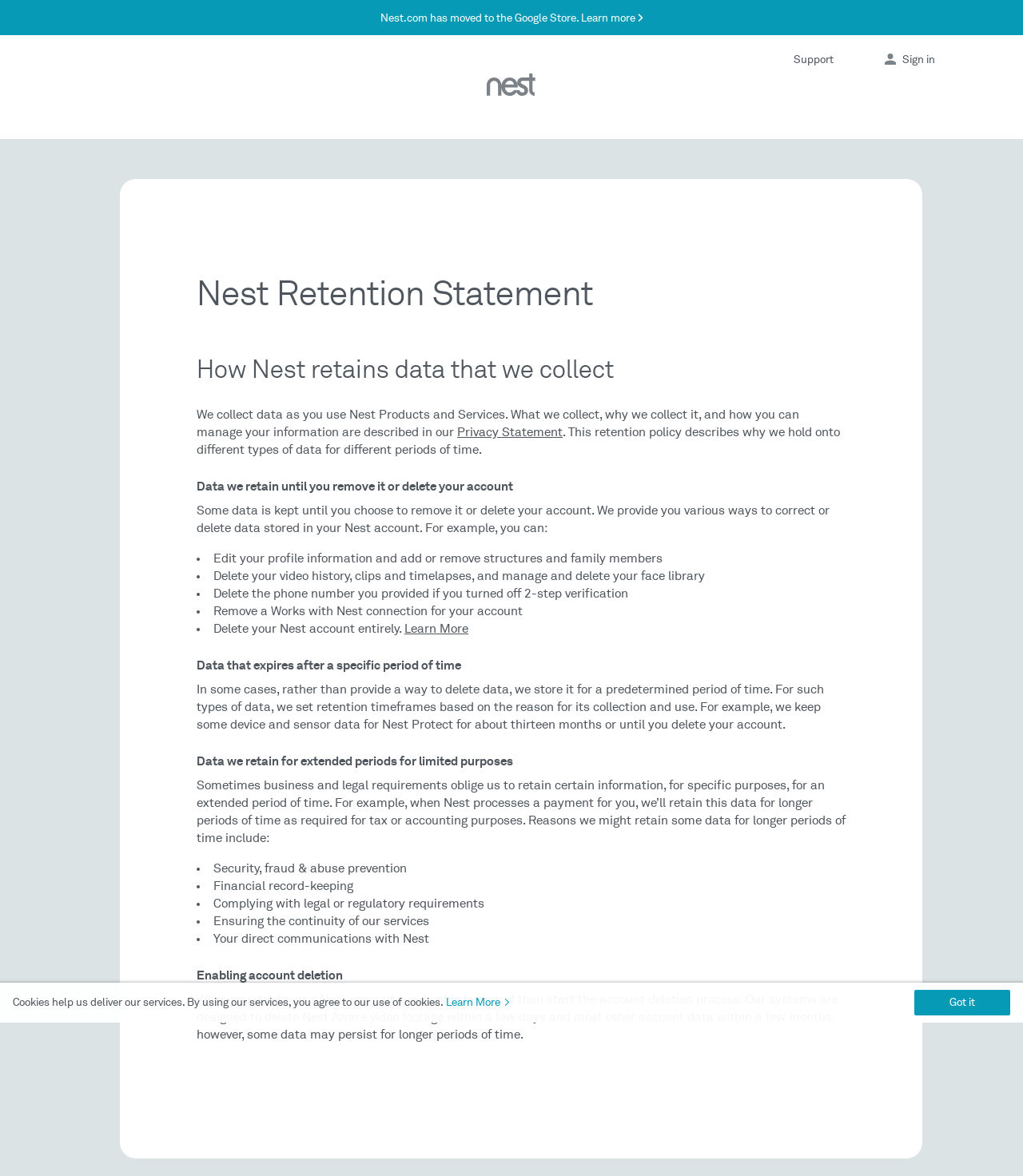Examine the image carefully and respond to the question with a detailed answer: 
What is the purpose of the Nest Retention Statement?

The purpose of the Nest Retention Statement is to inform users about the data retention policy of Nest, which describes how long Nest retains different types of data collected from users.